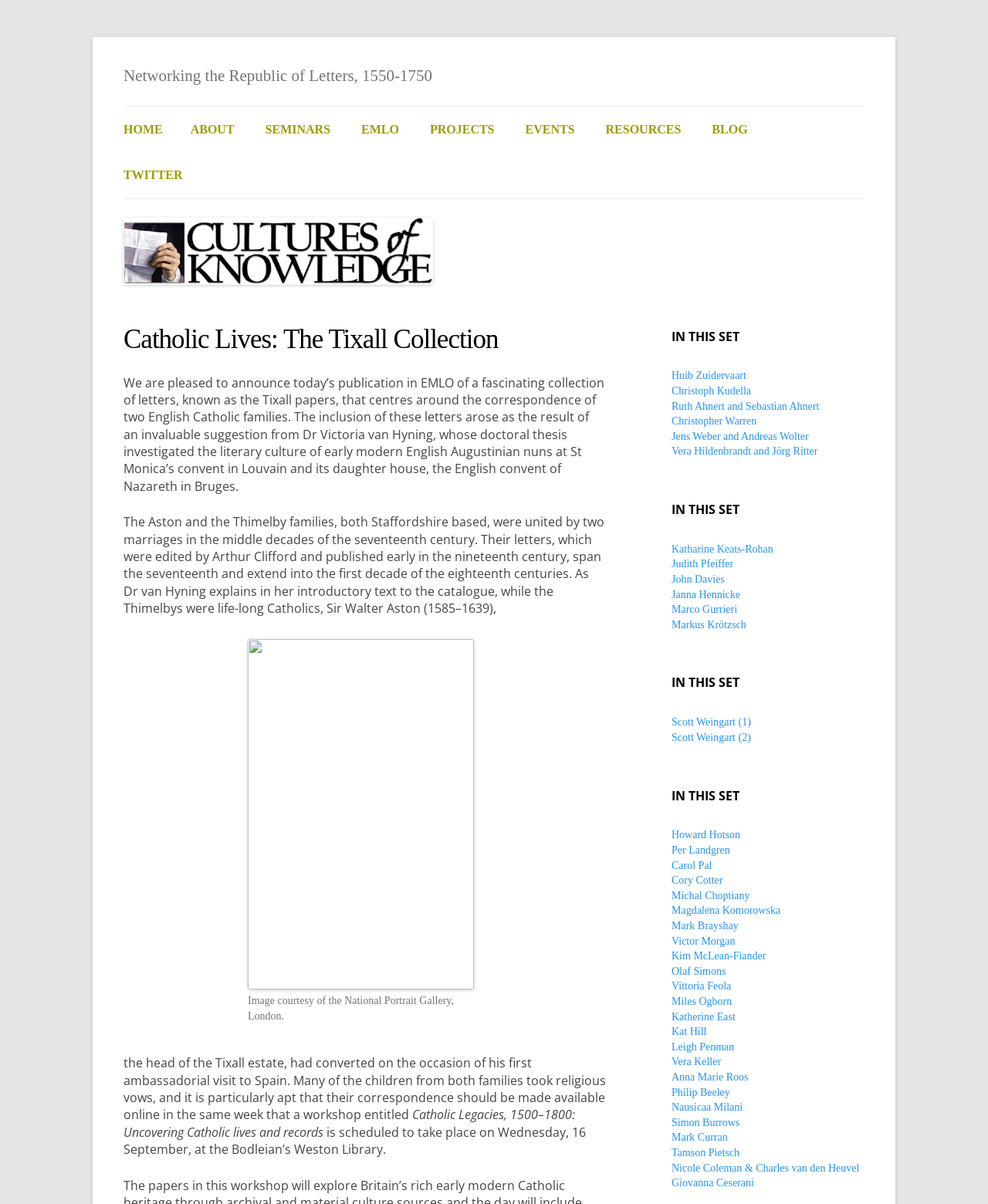Determine the bounding box coordinates of the area to click in order to meet this instruction: "Click on the 'Cultures of Knowledge' link".

[0.125, 0.225, 0.438, 0.239]